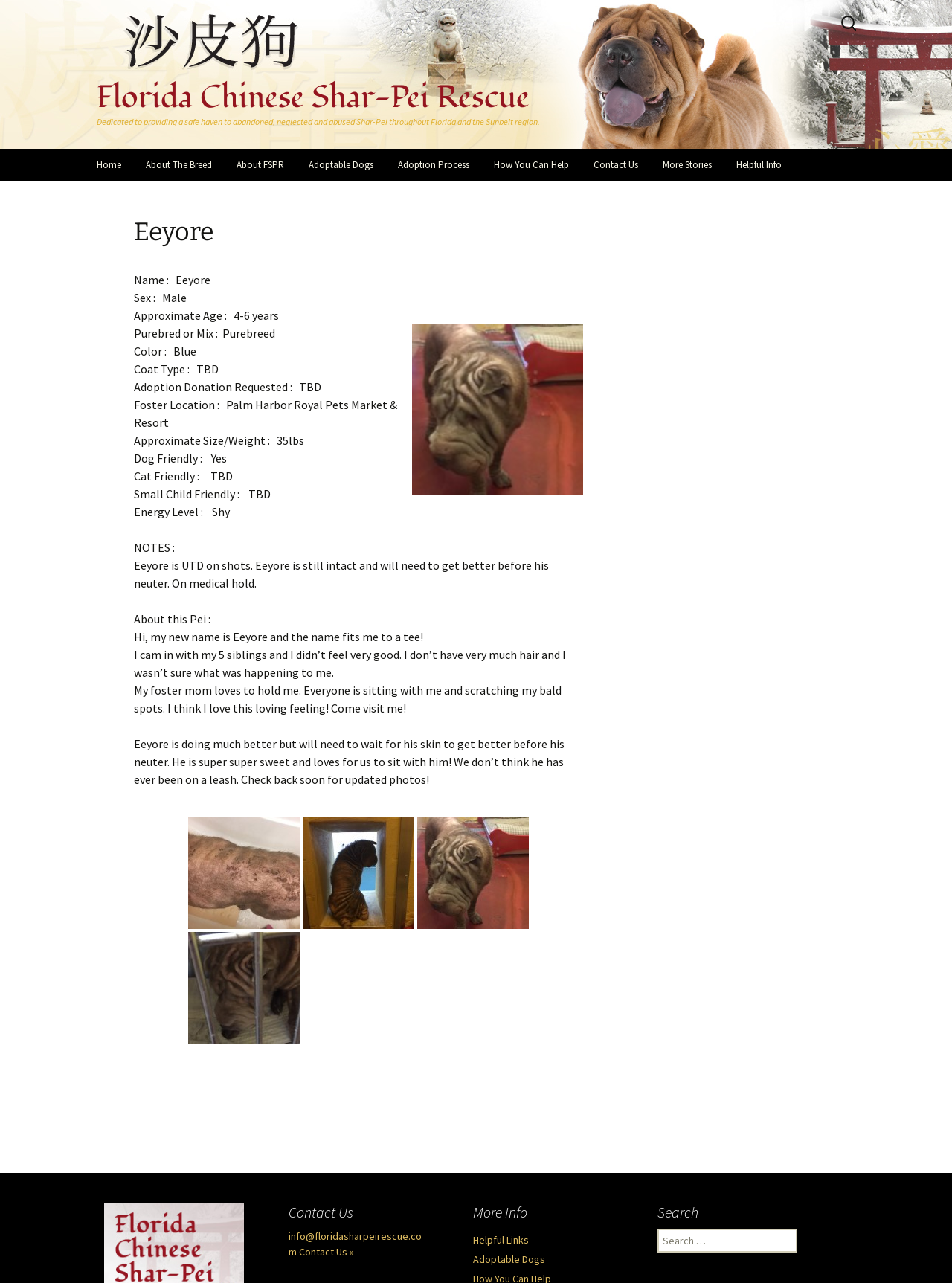Please identify the bounding box coordinates of the area that needs to be clicked to fulfill the following instruction: "View more stories."

[0.684, 0.142, 0.841, 0.176]